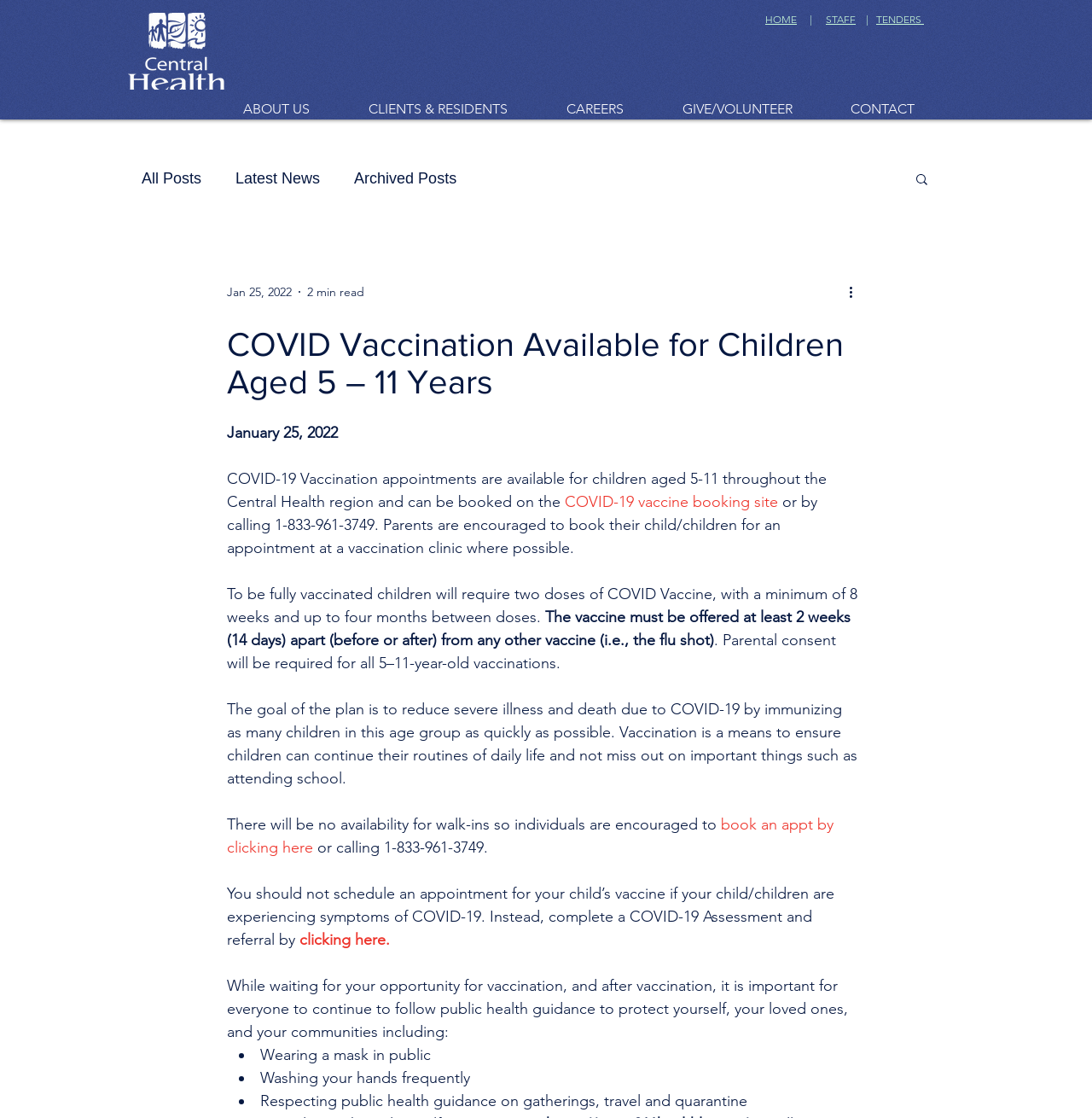Detail the webpage's structure and highlights in your description.

This webpage is about COVID-19 vaccination appointments for children aged 5-11. At the top left corner, there is a logo image of "Ch" in white. To the right of the logo, there is a site search iframe and a navigation menu with links to "HOME", "STAFF", "TENDERS", and other pages. Below the navigation menu, there is a main content section with a heading that reads "COVID Vaccination Available for Children Aged 5 – 11 Years".

The main content section is divided into several paragraphs of text, which provide information about COVID-19 vaccination appointments for children. The text explains that appointments can be booked on the COVID-19 vaccine booking site or by calling a phone number. It also provides details about the vaccination process, including the requirement for two doses of the vaccine with a minimum of 8 weeks and up to four months between doses.

To the right of the main content section, there is a navigation menu with links to "ABOUT US", "CLIENTS & RESIDENTS", "CAREERS", and other pages. Below the navigation menu, there is a section with links to "All Posts", "Latest News", and "Archived Posts" related to the blog.

At the bottom of the page, there is a search button with a magnifying glass icon. Above the search button, there is a date "Jan 25, 2022" and a "2 min read" indicator. There is also a "More actions" button with a dropdown menu.

Throughout the page, there are several images, including a logo image, a magnifying glass icon, and other icons. The page has a clean and organized layout, making it easy to read and navigate.